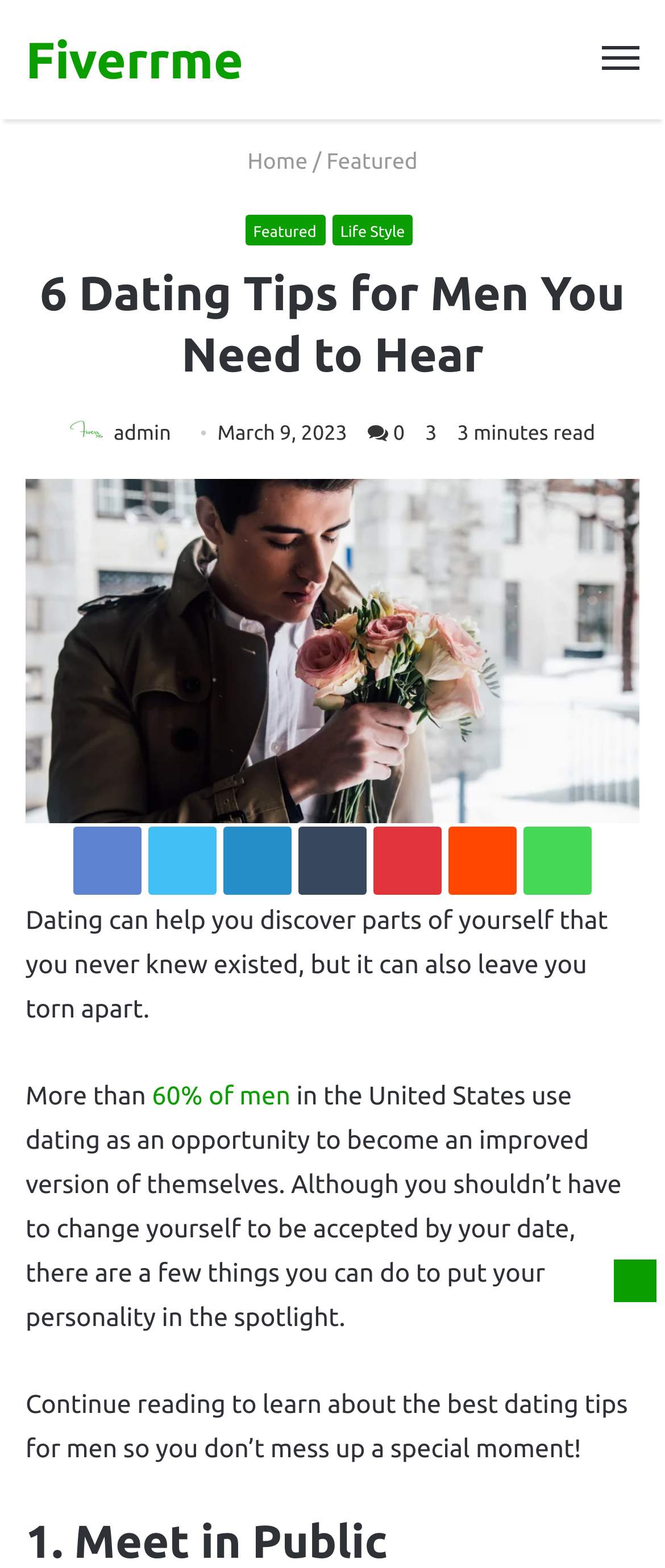Please pinpoint the bounding box coordinates for the region I should click to adhere to this instruction: "Go back to the top of the page".

[0.923, 0.803, 0.987, 0.83]